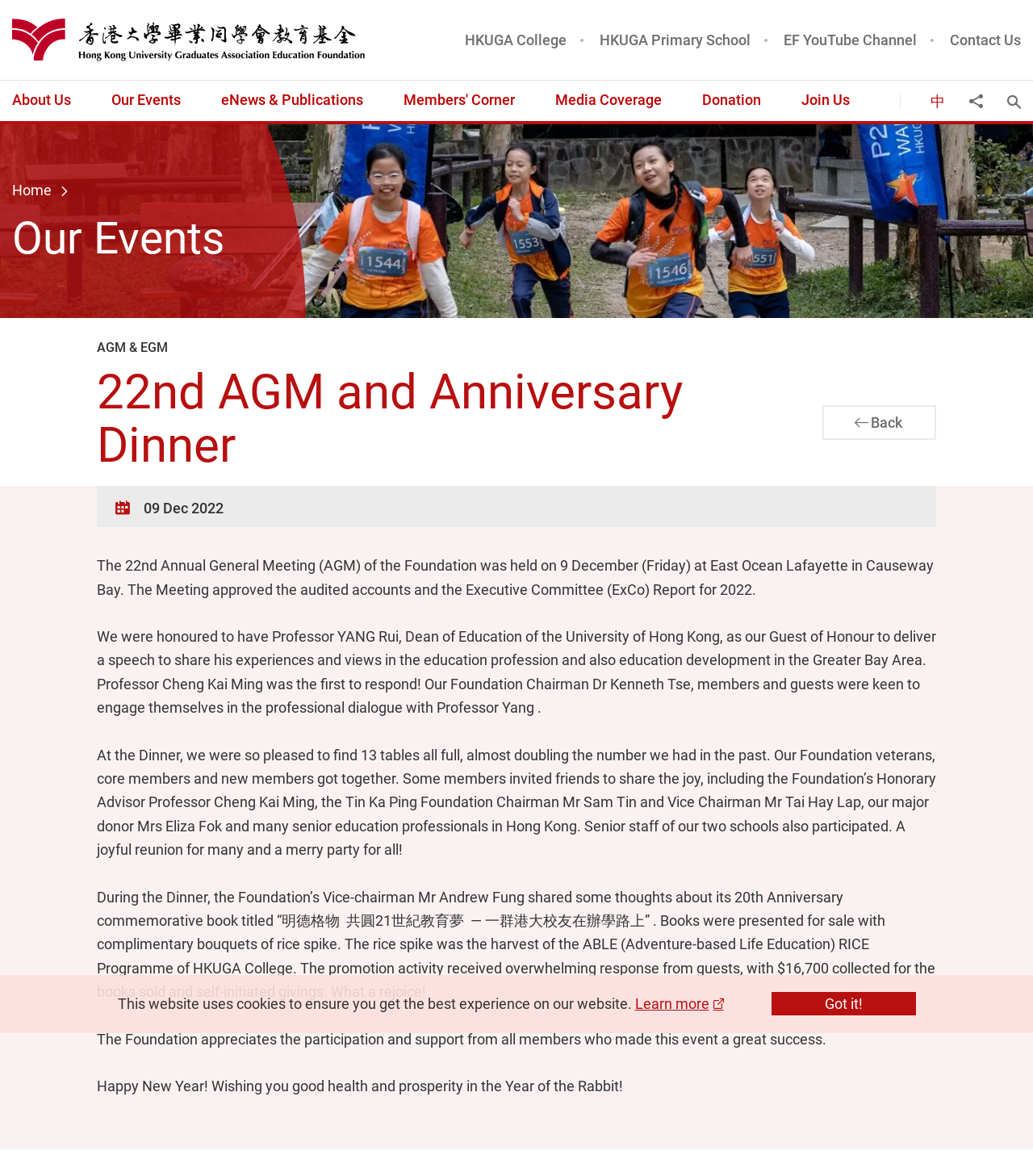What is the name of the organization?
Answer with a single word or short phrase according to what you see in the image.

Hong Kong University Graduates Association Education Foundation